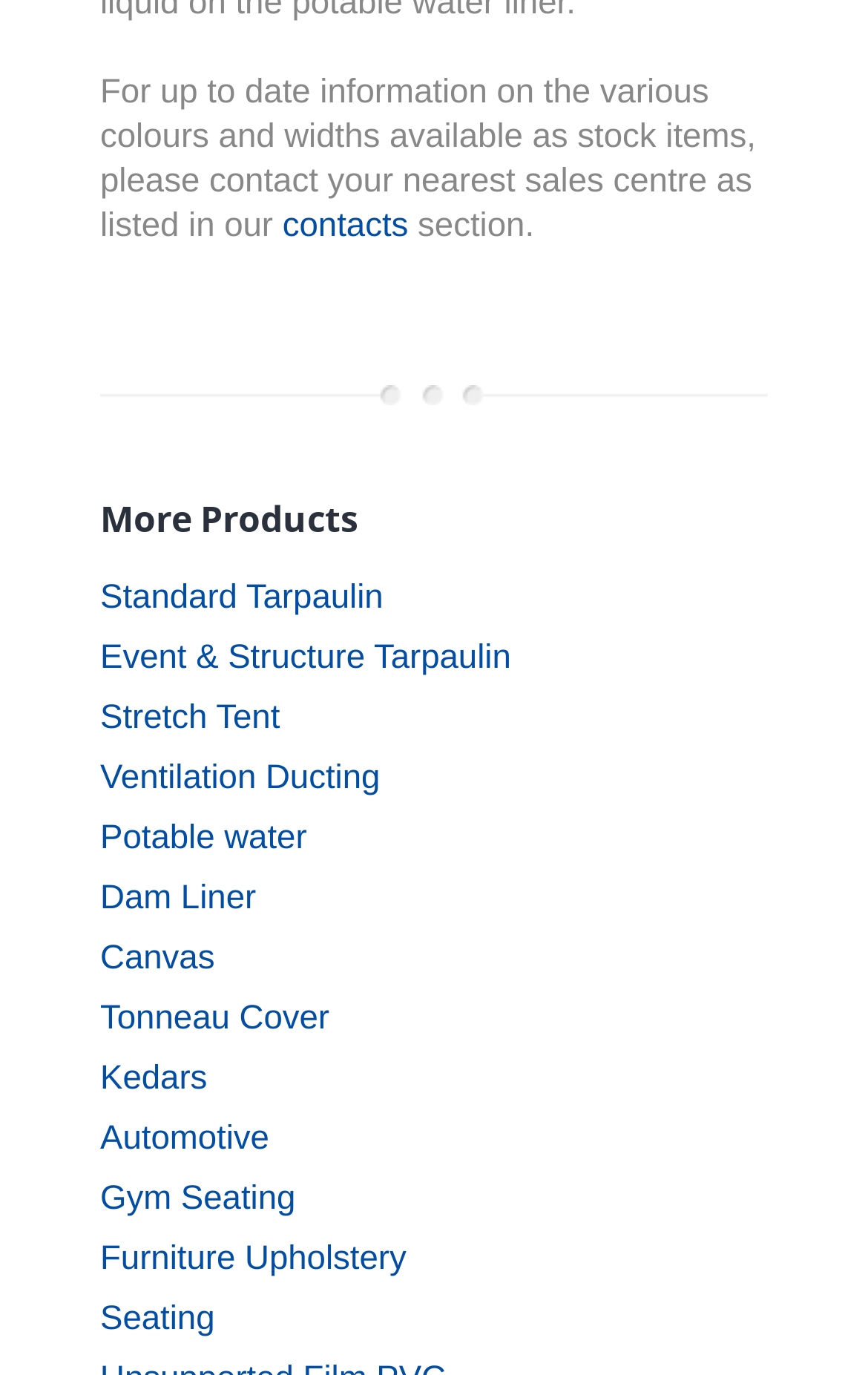Based on the image, provide a detailed and complete answer to the question: 
What is the first product category listed?

I looked at the links under the 'More Products' heading and found that the first link is 'Standard Tarpaulin', which is the first product category listed.